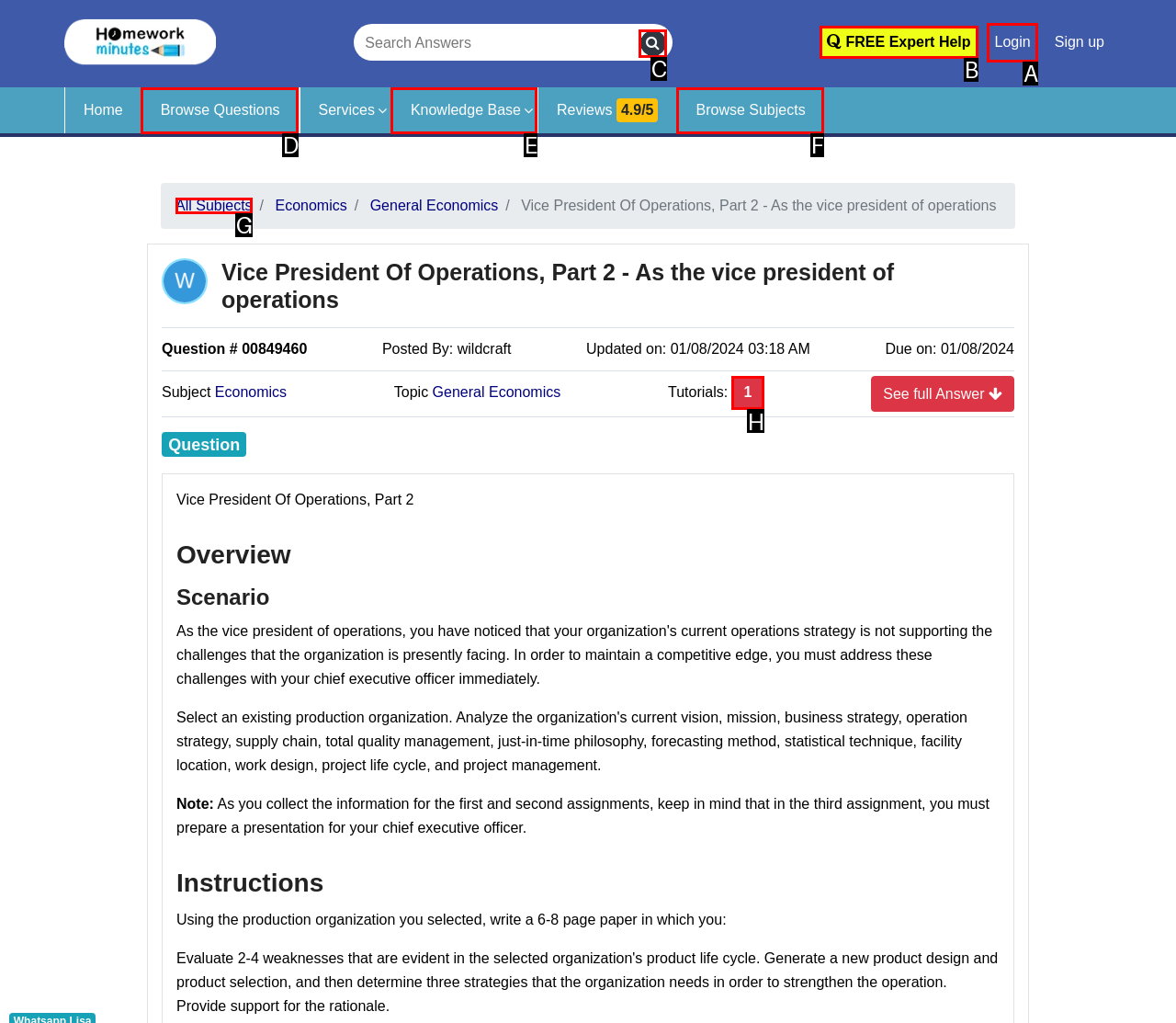Determine the letter of the element to click to accomplish this task: Get free expert help. Respond with the letter.

B